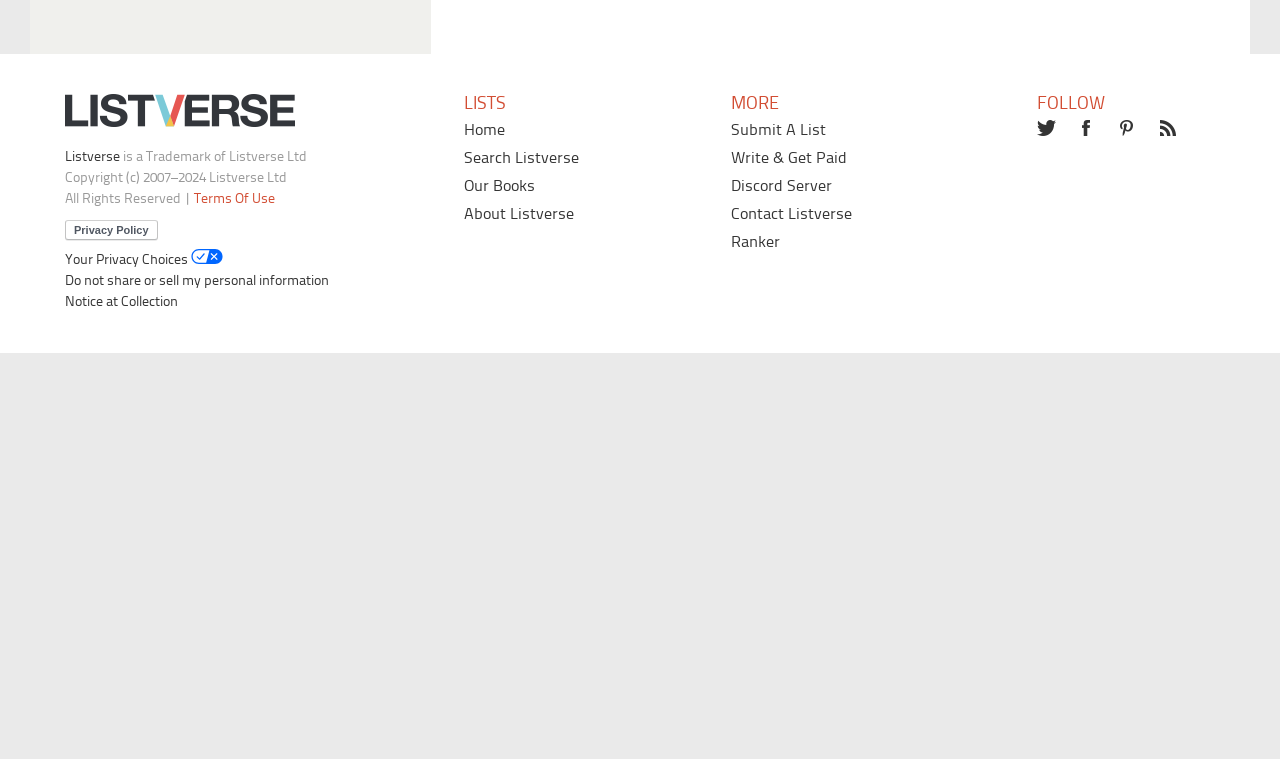Identify the bounding box coordinates for the UI element described as: "10 Murderous College Professors". The coordinates should be provided as four floats between 0 and 1: [left, top, right, bottom].

[0.716, 0.297, 0.816, 0.345]